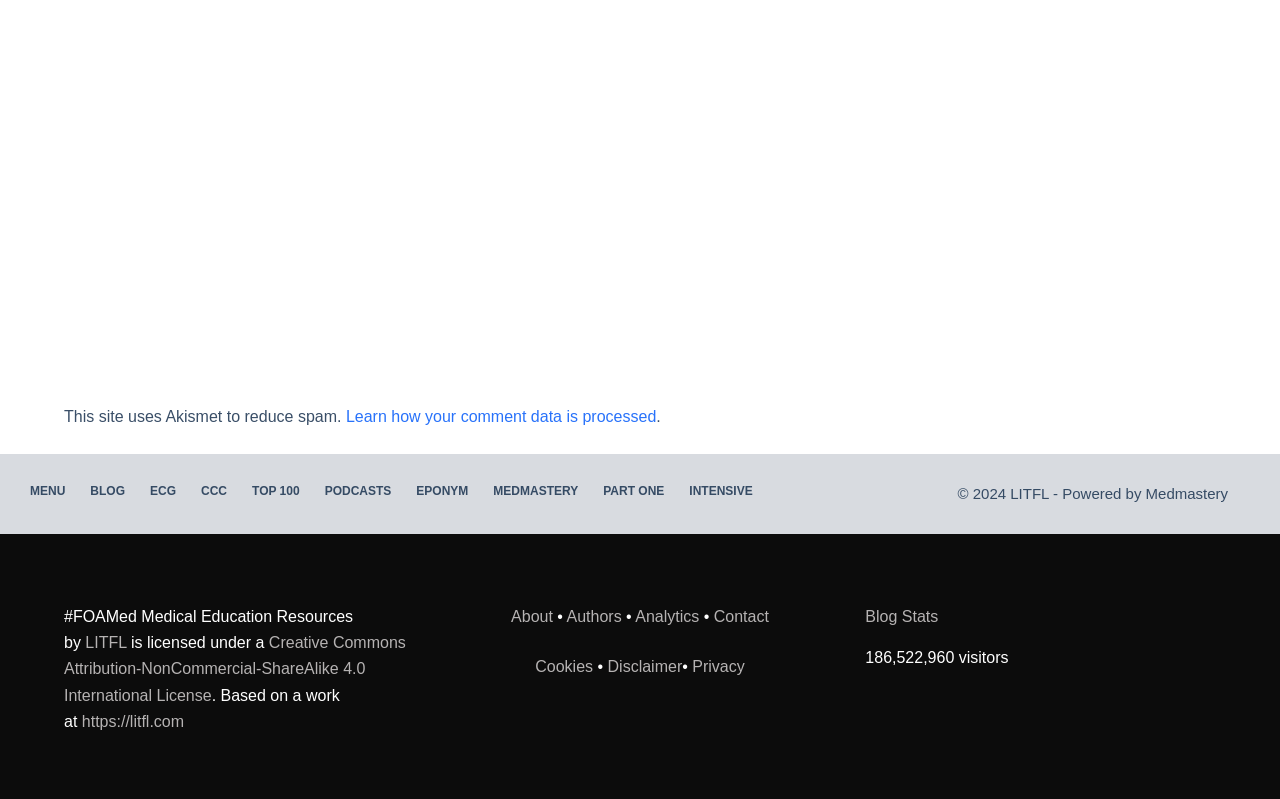Identify the bounding box coordinates for the element you need to click to achieve the following task: "Contact LITFL". Provide the bounding box coordinates as four float numbers between 0 and 1, in the form [left, top, right, bottom].

[0.558, 0.76, 0.601, 0.782]